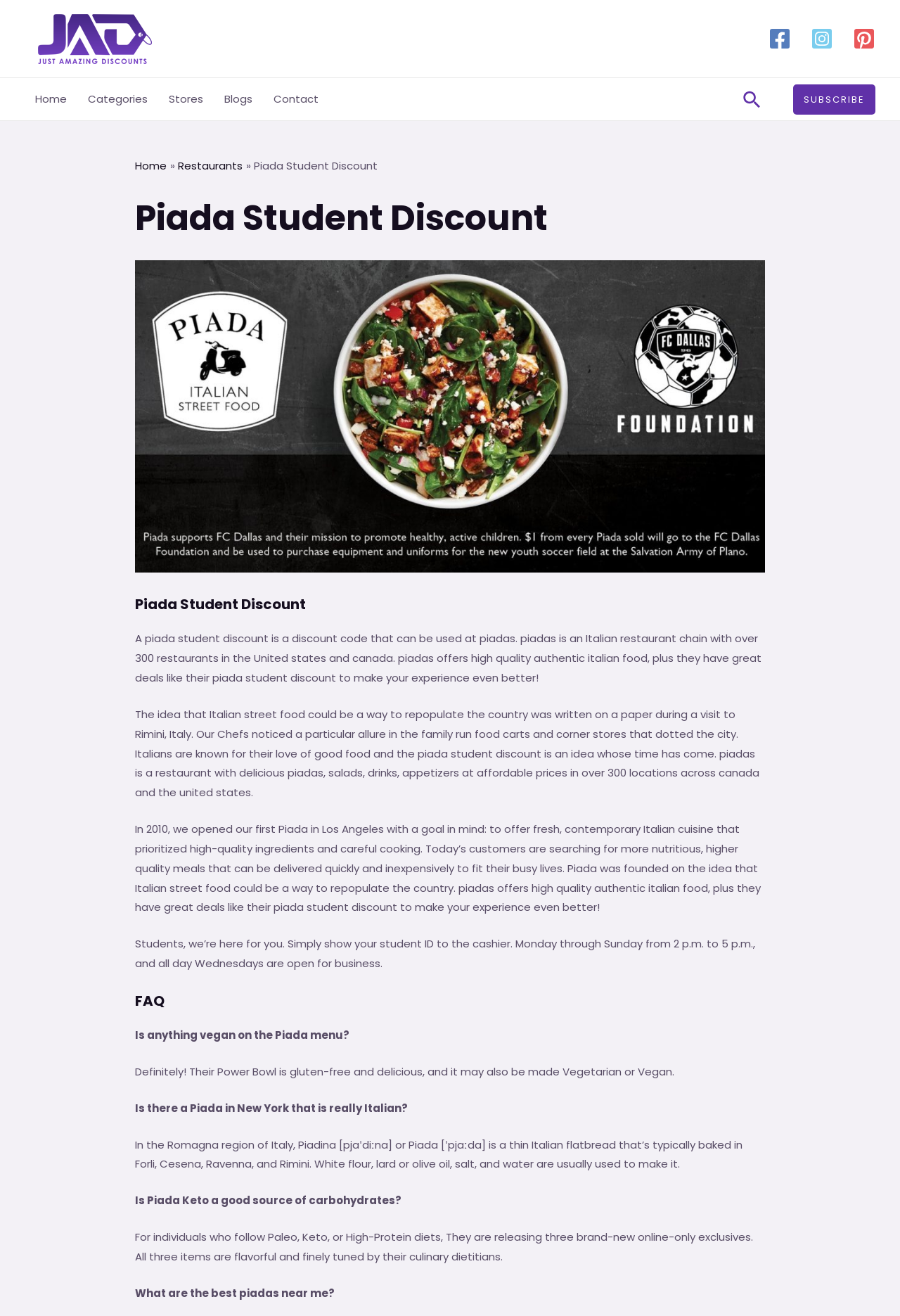Reply to the question with a single word or phrase:
What is the discount code for students?

Piada student discount